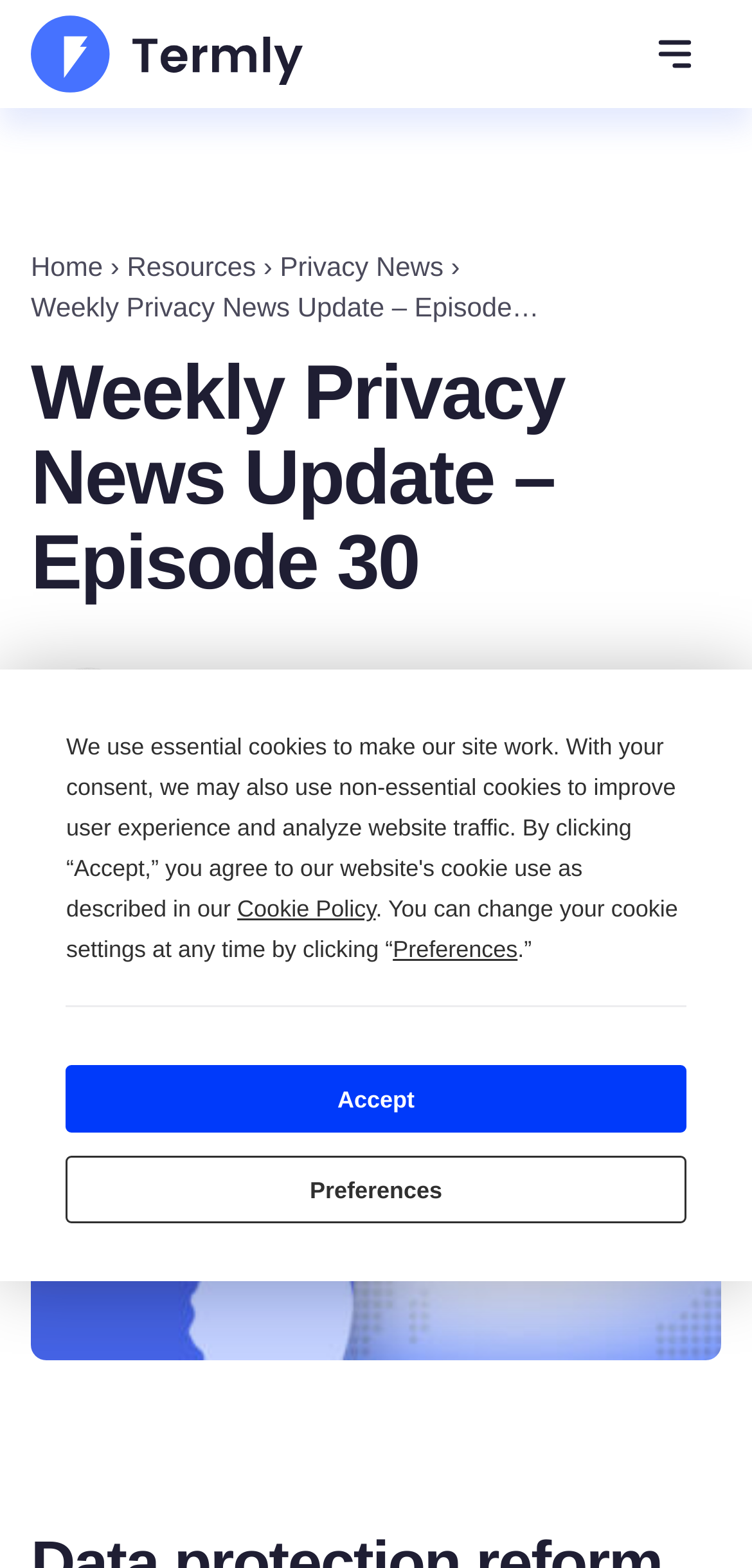What is the logo of the website?
Answer the question with a single word or phrase, referring to the image.

Termly